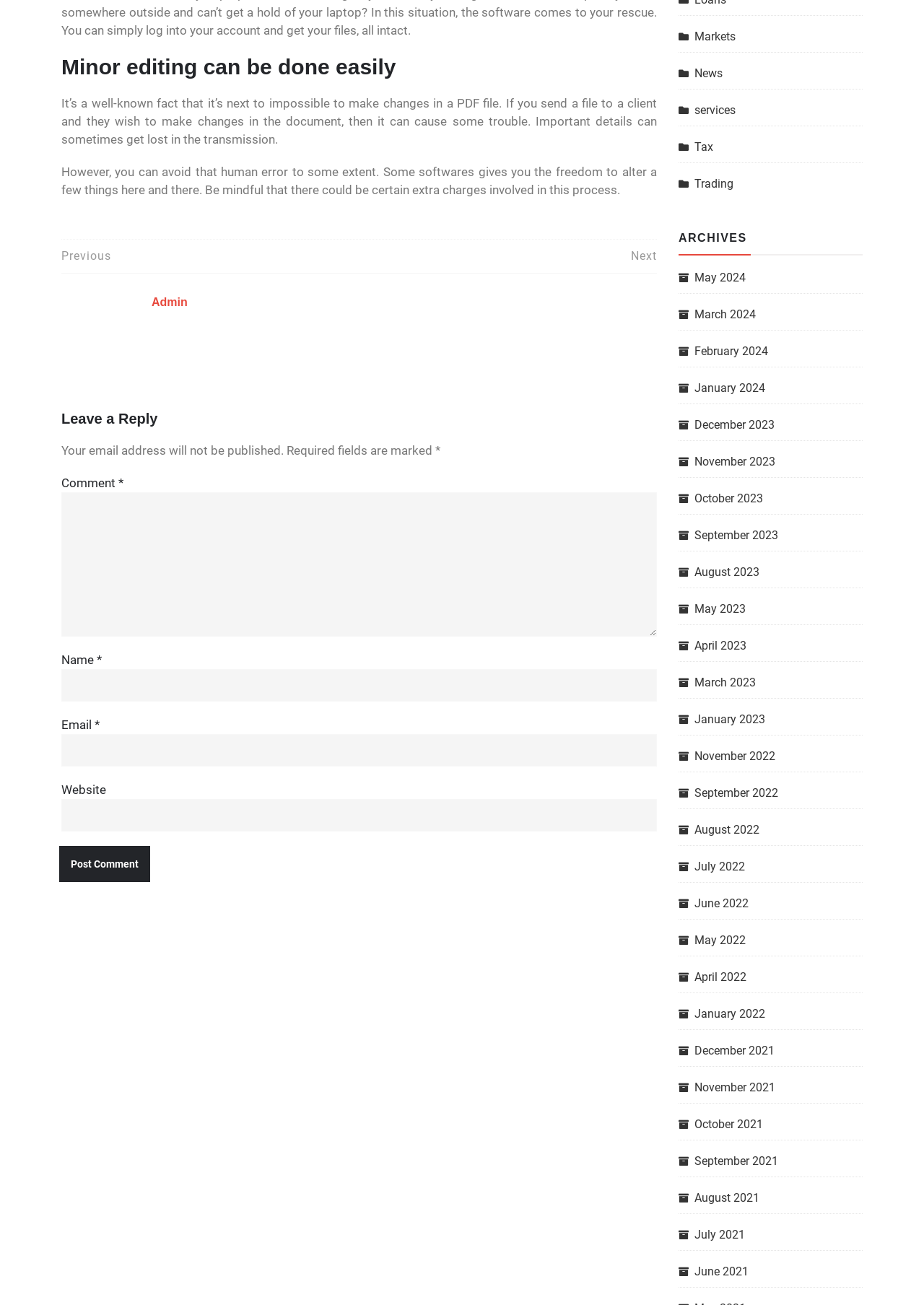Respond to the following query with just one word or a short phrase: 
How many archive links are there?

24